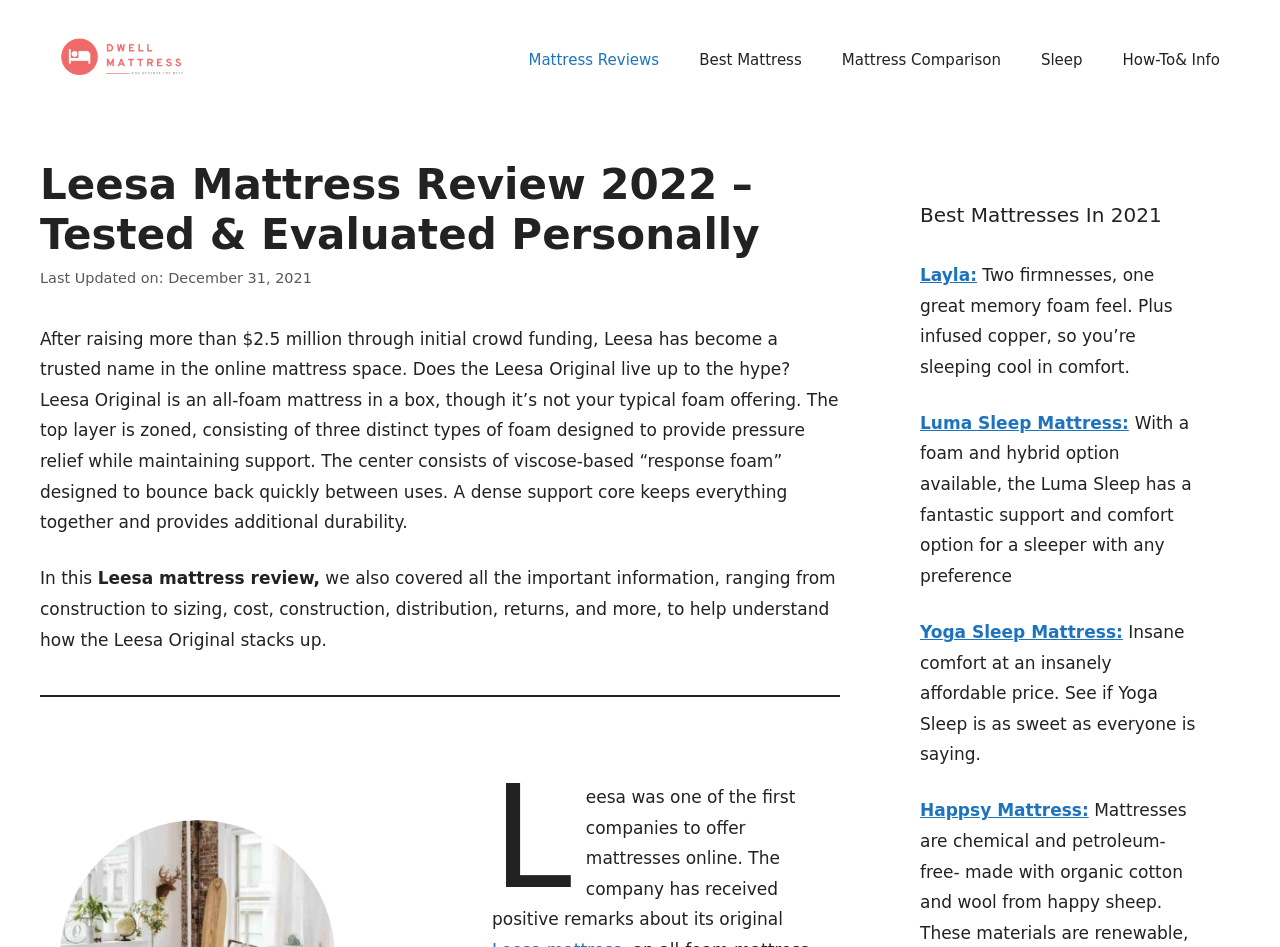Highlight the bounding box coordinates of the element you need to click to perform the following instruction: "Post a comment."

None